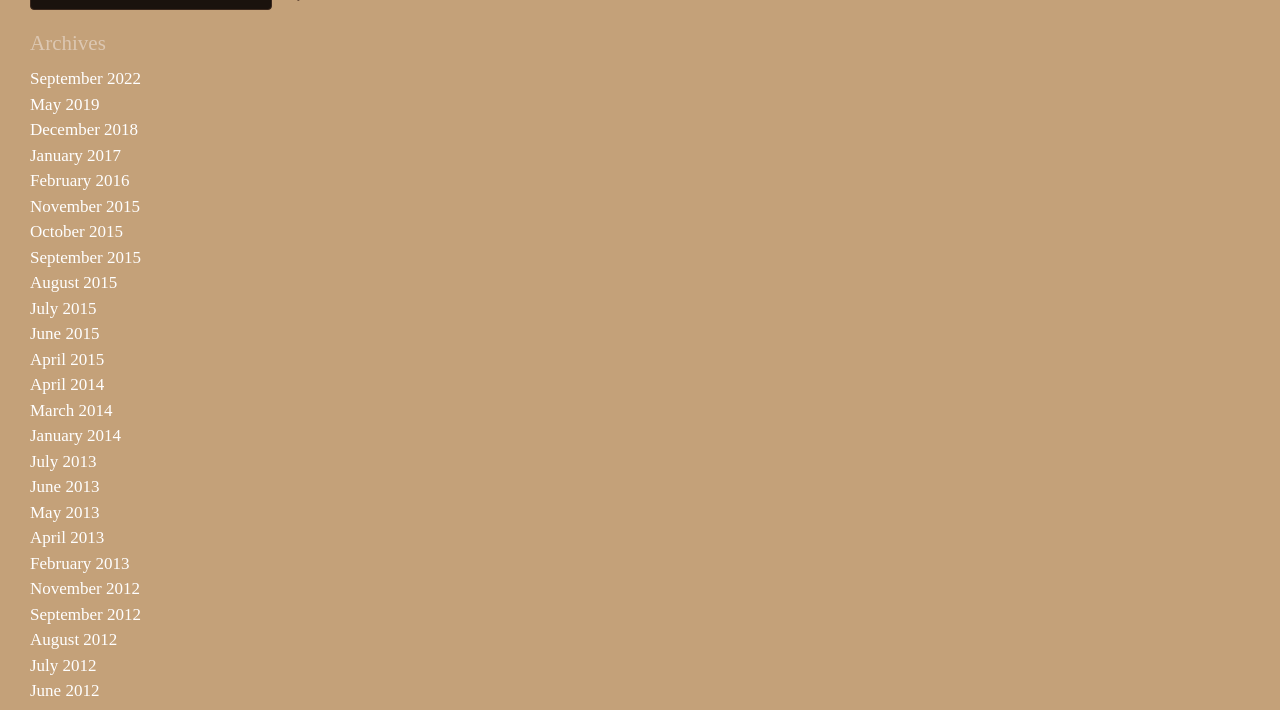What is the purpose of this webpage?
Give a one-word or short phrase answer based on the image.

To provide archives